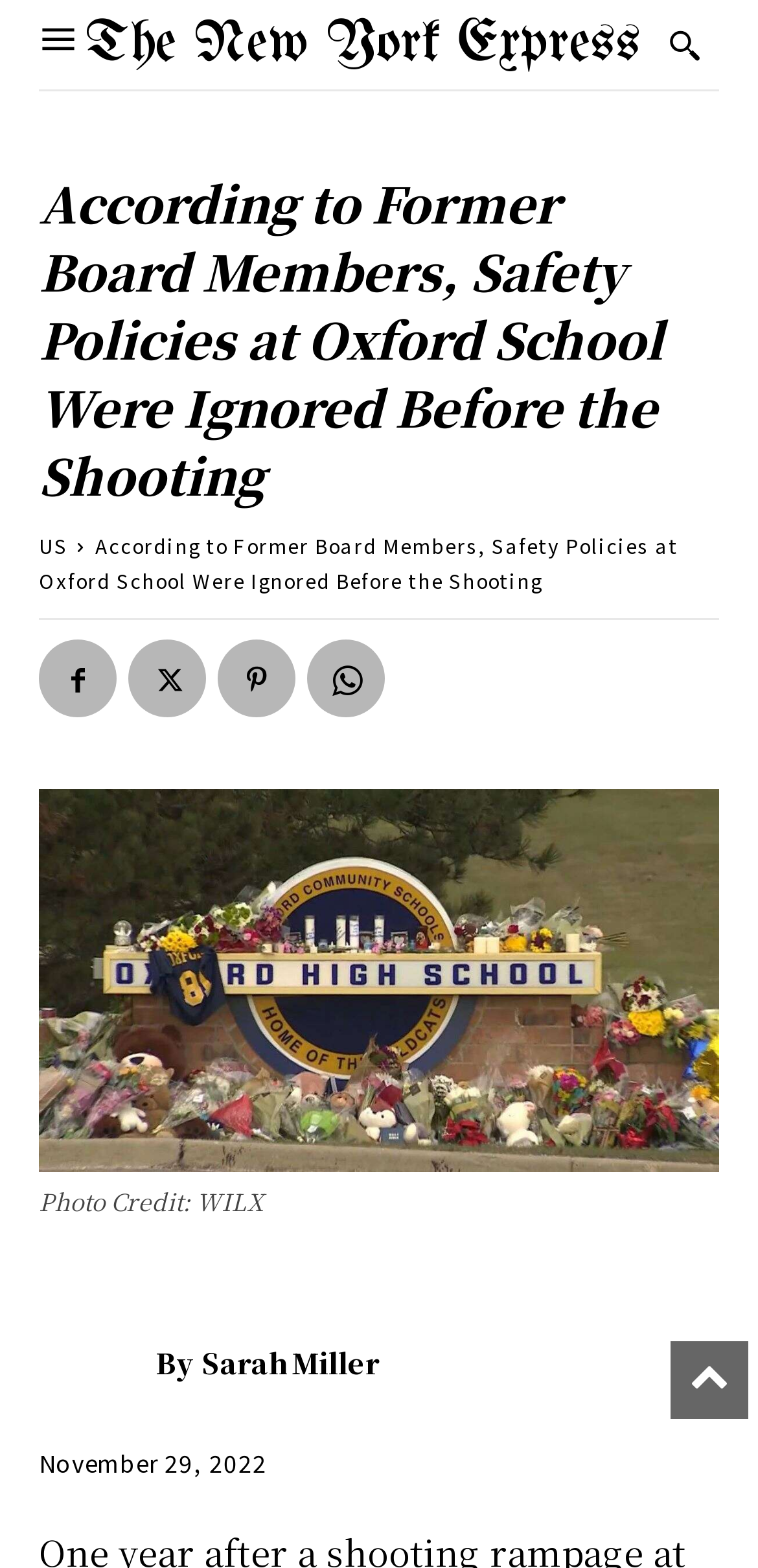What is the credit for the photo?
Deliver a detailed and extensive answer to the question.

The figcaption element contains the text 'Photo Credit: WILX', which indicates that the credit for the photo goes to WILX.